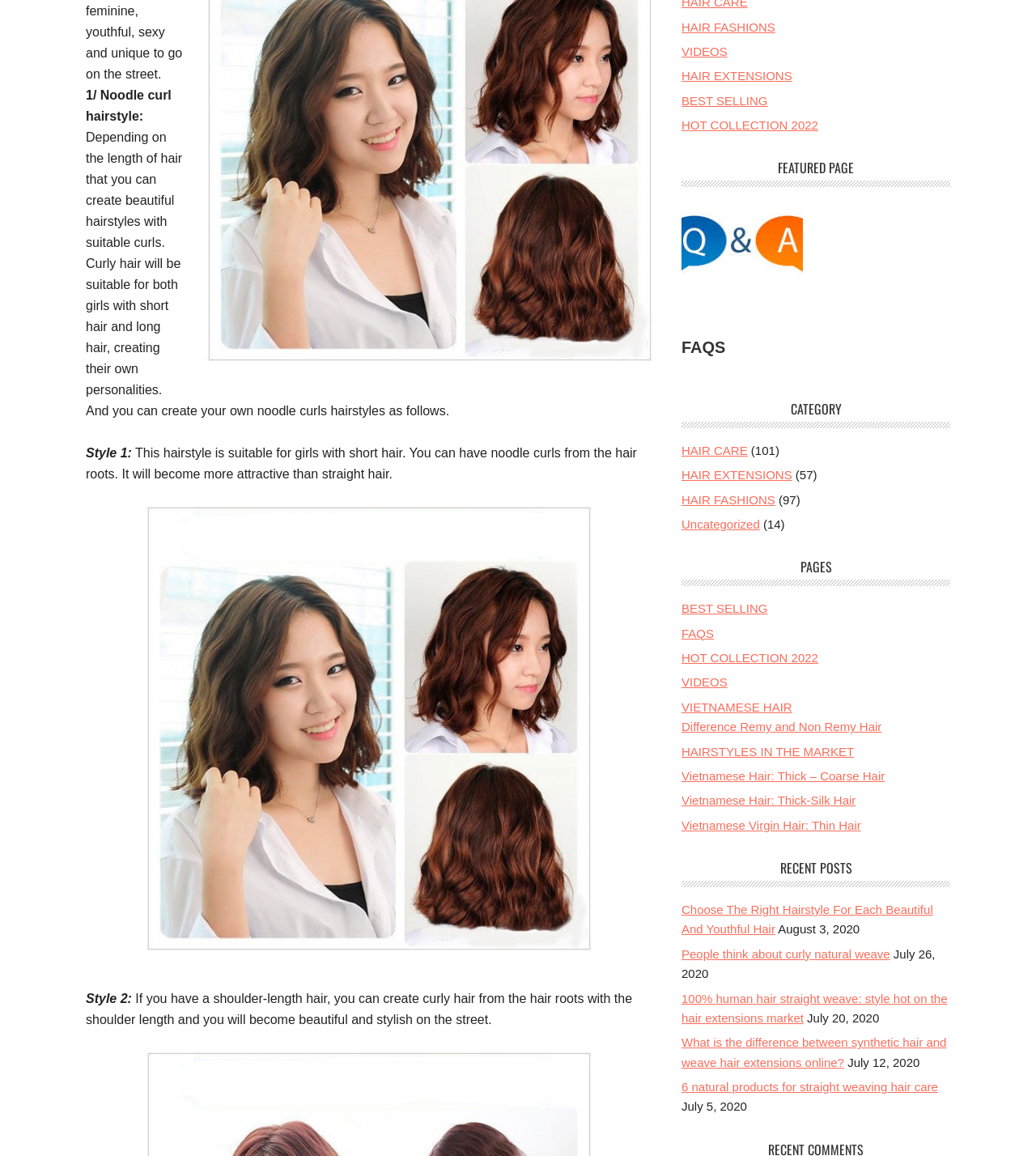Identify the bounding box for the described UI element. Provide the coordinates in (top-left x, top-left y, bottom-right x, bottom-right y) format with values ranging from 0 to 1: VIDEOS

[0.658, 0.038, 0.702, 0.05]